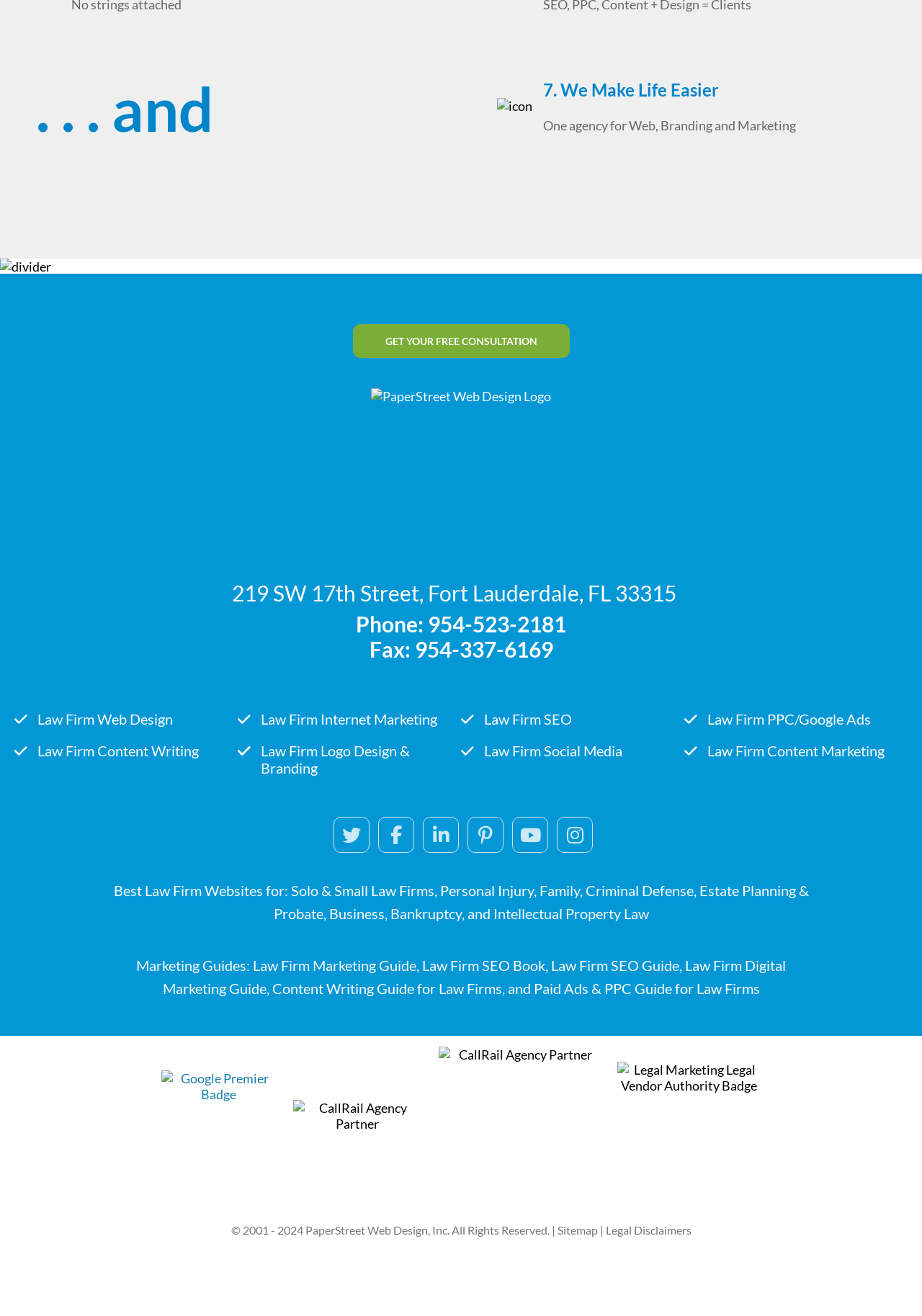Find the bounding box coordinates of the element to click in order to complete the given instruction: "Learn about law firm web design."

[0.041, 0.54, 0.188, 0.553]